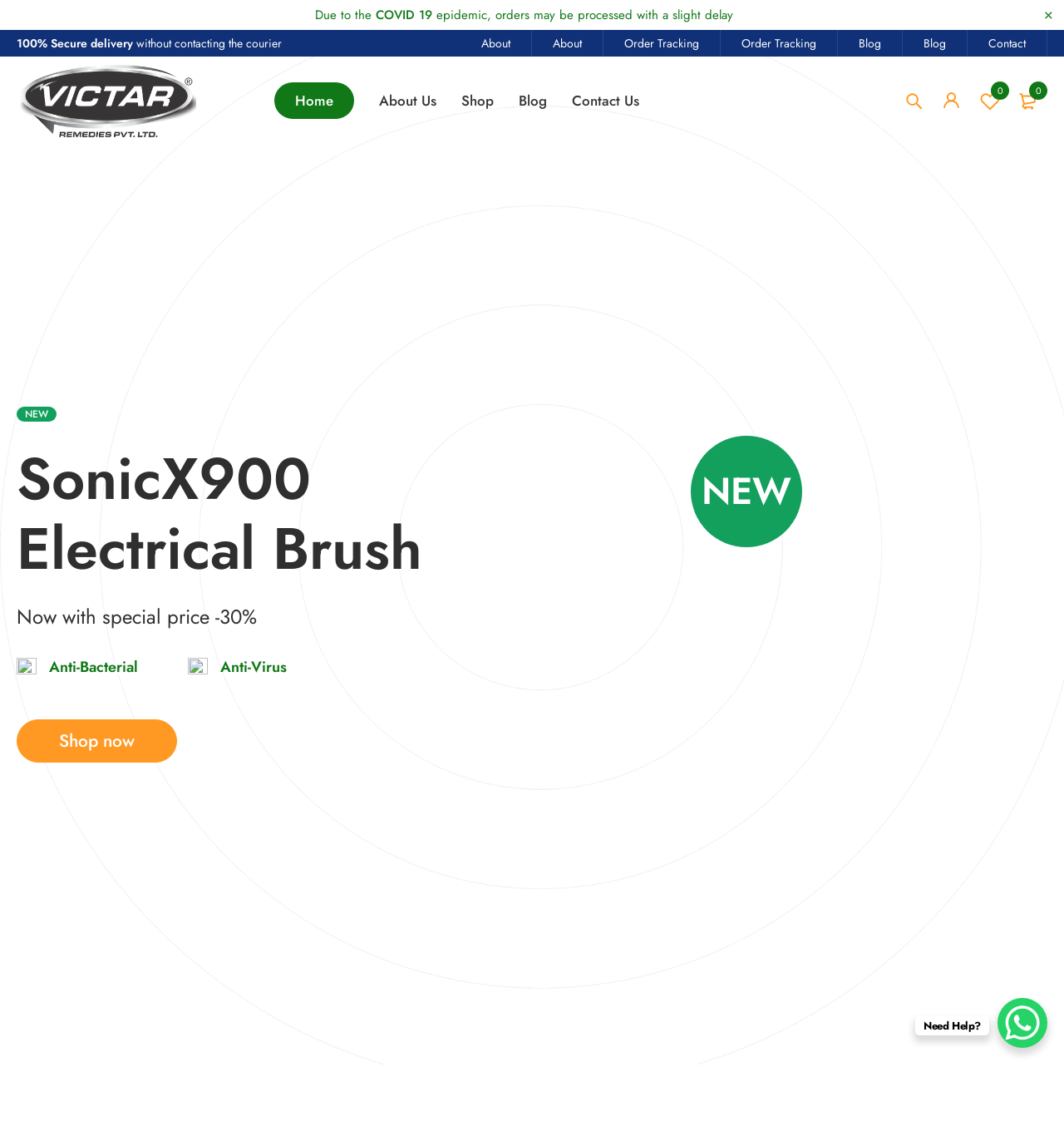Identify the bounding box coordinates necessary to click and complete the given instruction: "Click on Blog".

[0.788, 0.031, 0.848, 0.045]